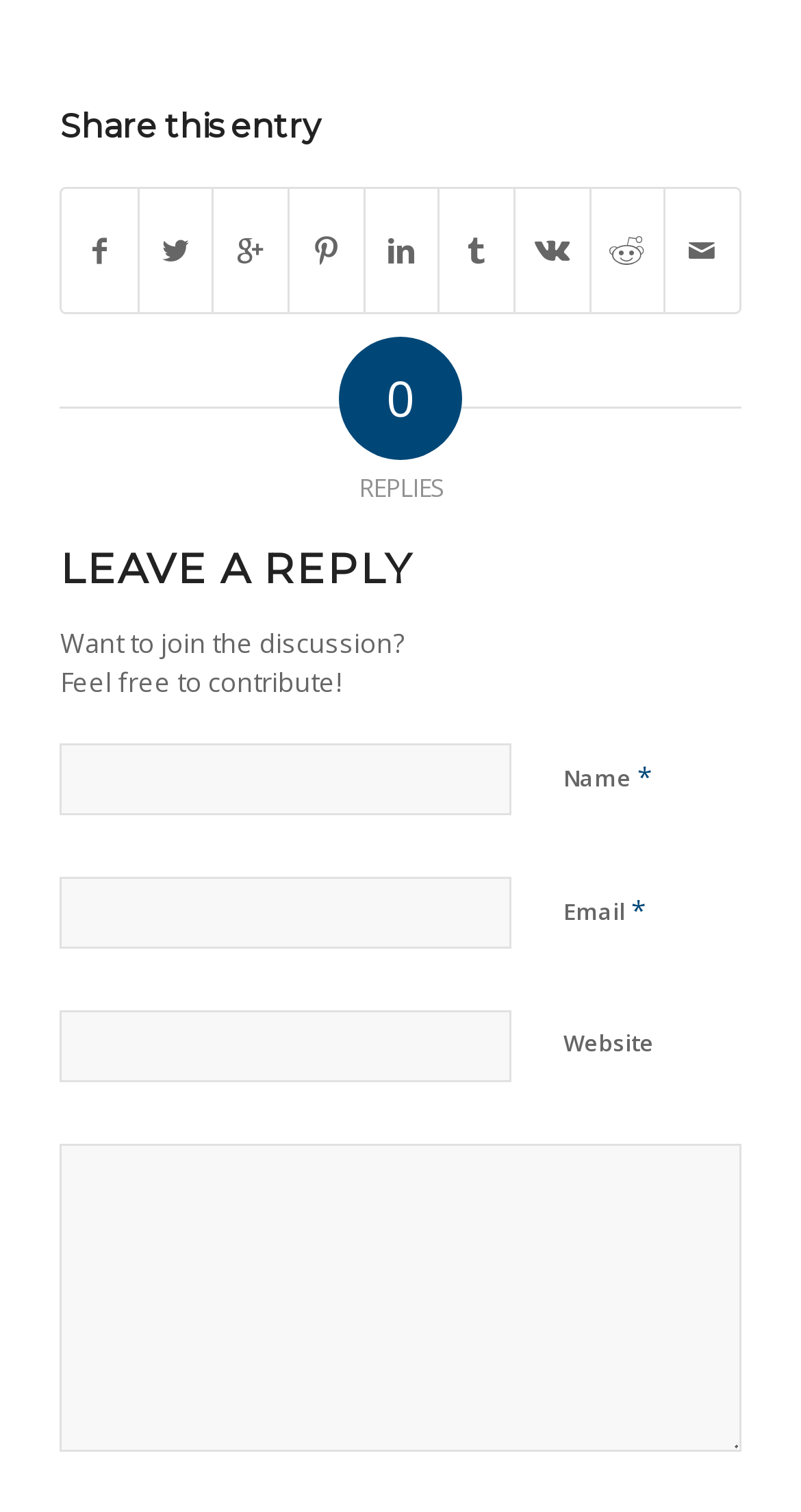Predict the bounding box coordinates for the UI element described as: "parent_node: Email * aria-describedby="email-notes" name="email"". The coordinates should be four float numbers between 0 and 1, presented as [left, top, right, bottom].

[0.075, 0.58, 0.639, 0.627]